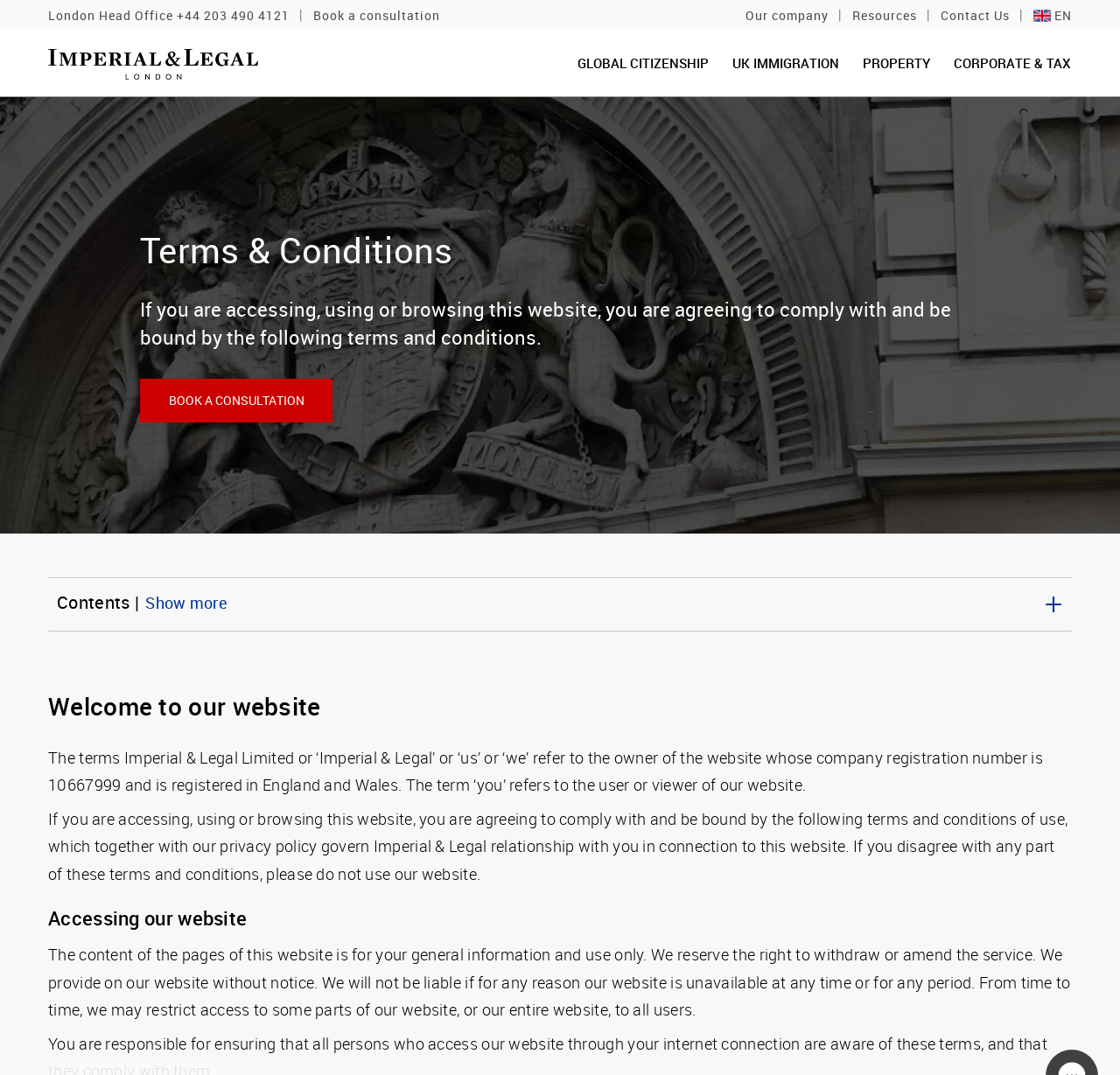Please determine the bounding box coordinates of the element to click on in order to accomplish the following task: "Click London Head Office". Ensure the coordinates are four float numbers ranging from 0 to 1, i.e., [left, top, right, bottom].

[0.043, 0.002, 0.259, 0.025]